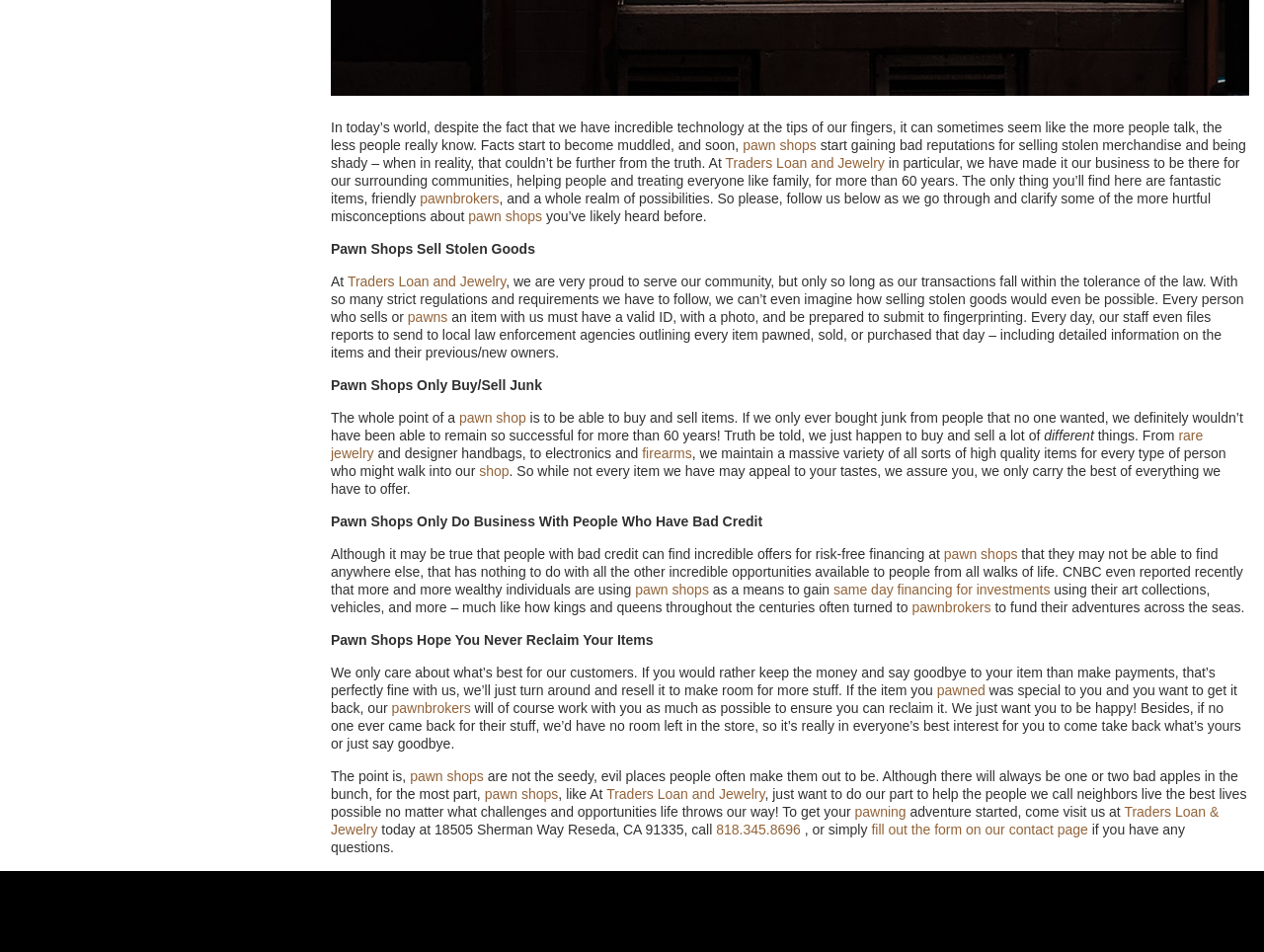Please give a succinct answer using a single word or phrase:
Do pawn shops only deal with people who have bad credit?

No